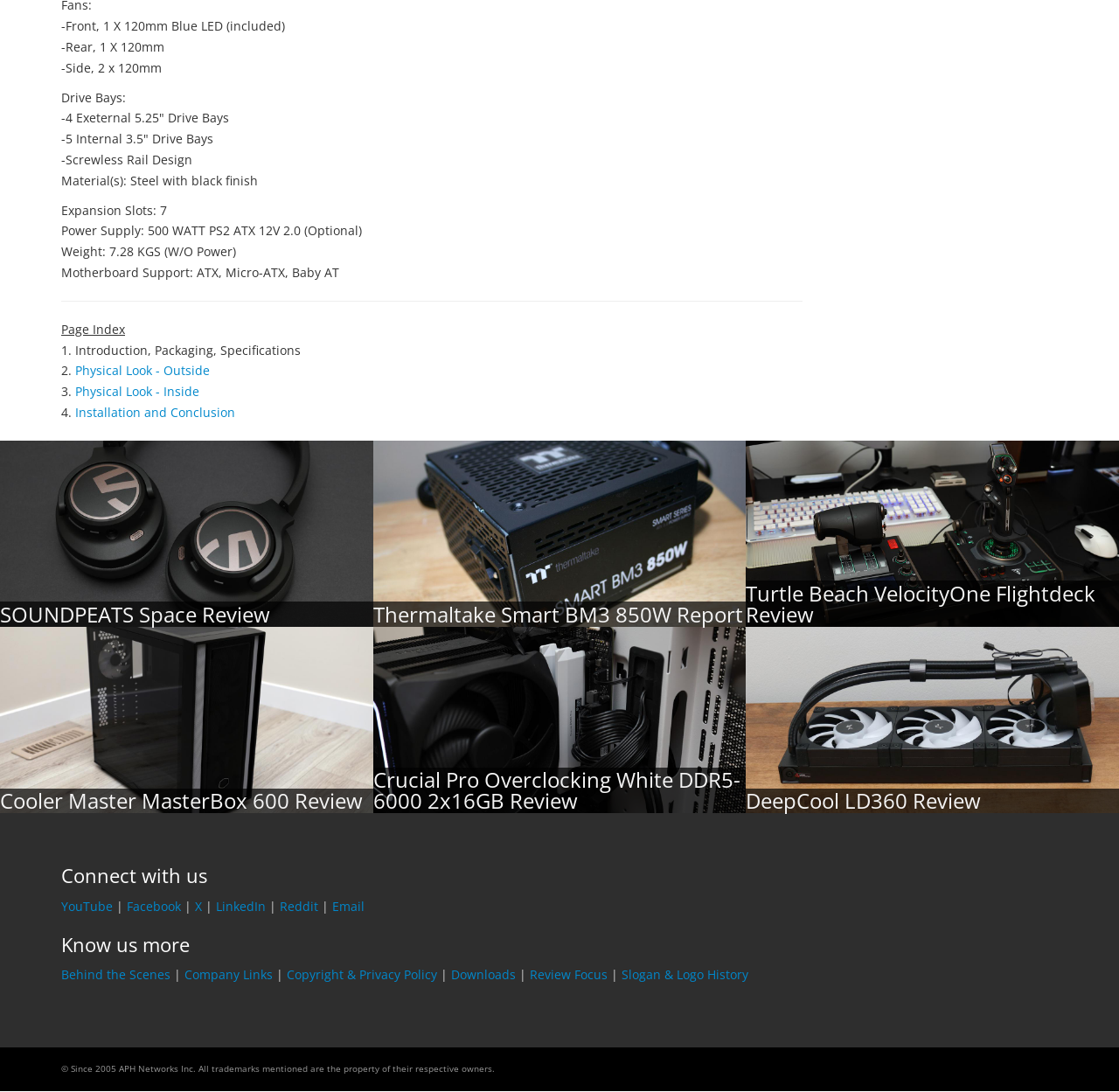From the webpage screenshot, identify the region described by Copyright & Privacy Policy. Provide the bounding box coordinates as (top-left x, top-left y, bottom-right x, bottom-right y), with each value being a floating point number between 0 and 1.

[0.256, 0.885, 0.391, 0.9]